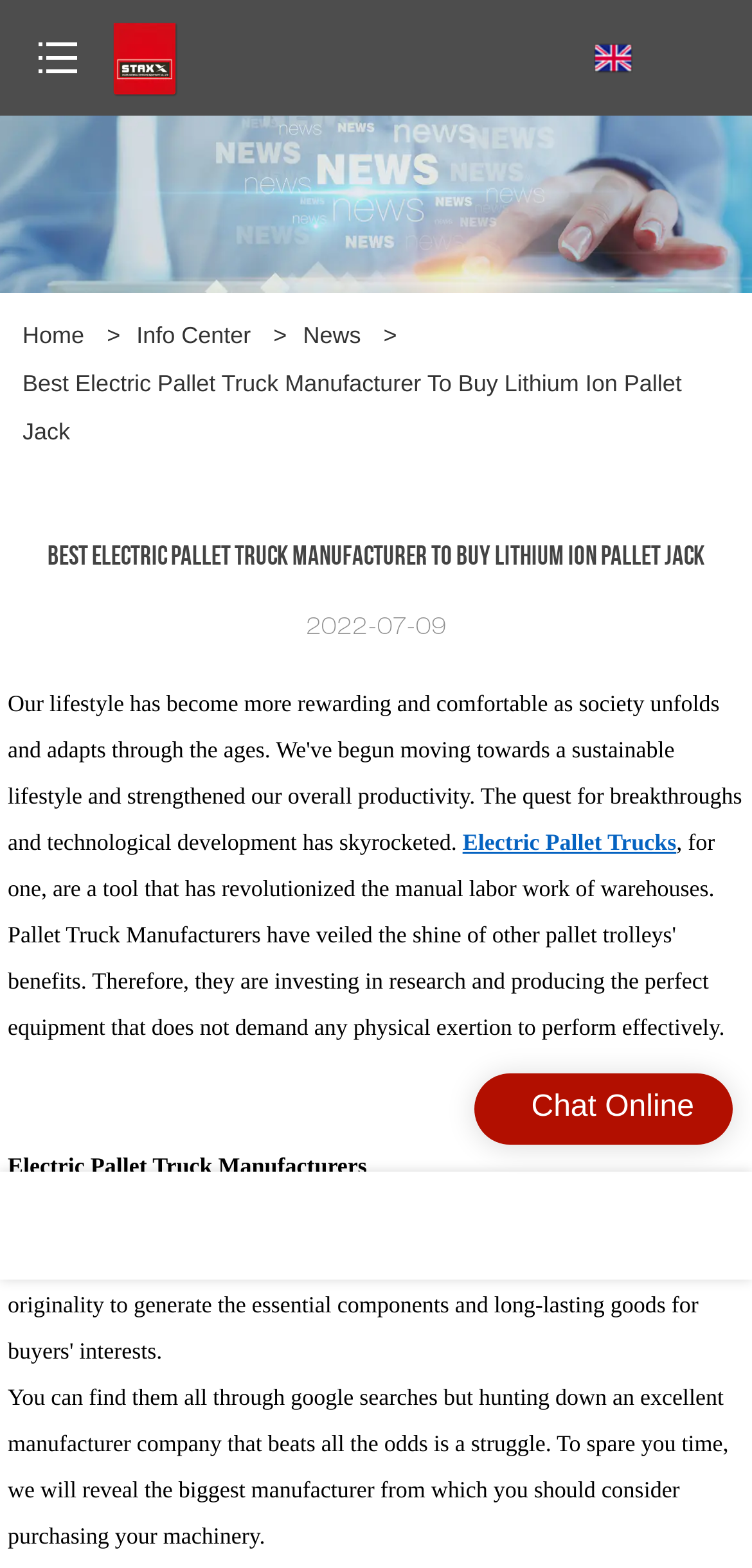Answer the question below in one word or phrase:
How many navigation links are there?

5